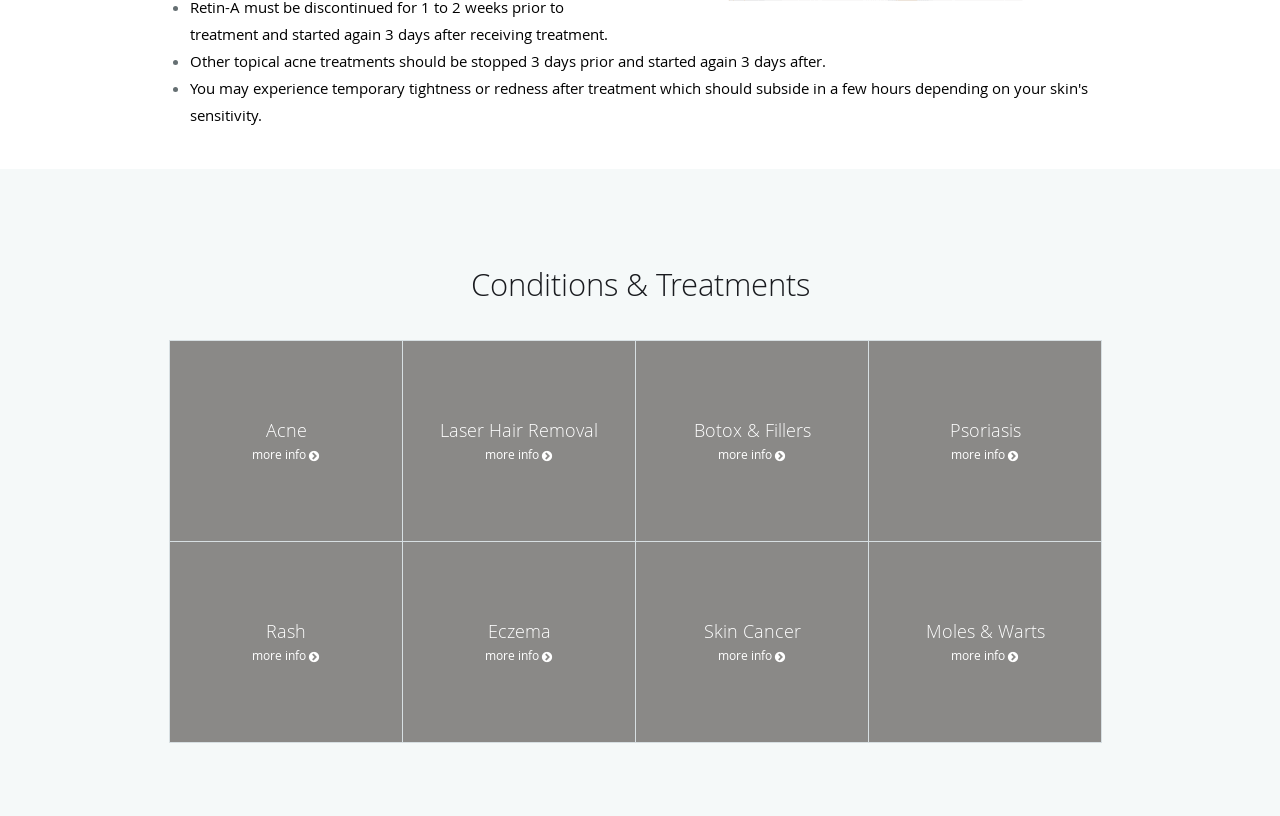Please provide a short answer using a single word or phrase for the question:
What is the last link under 'Conditions & Treatments'?

Moles & Warts